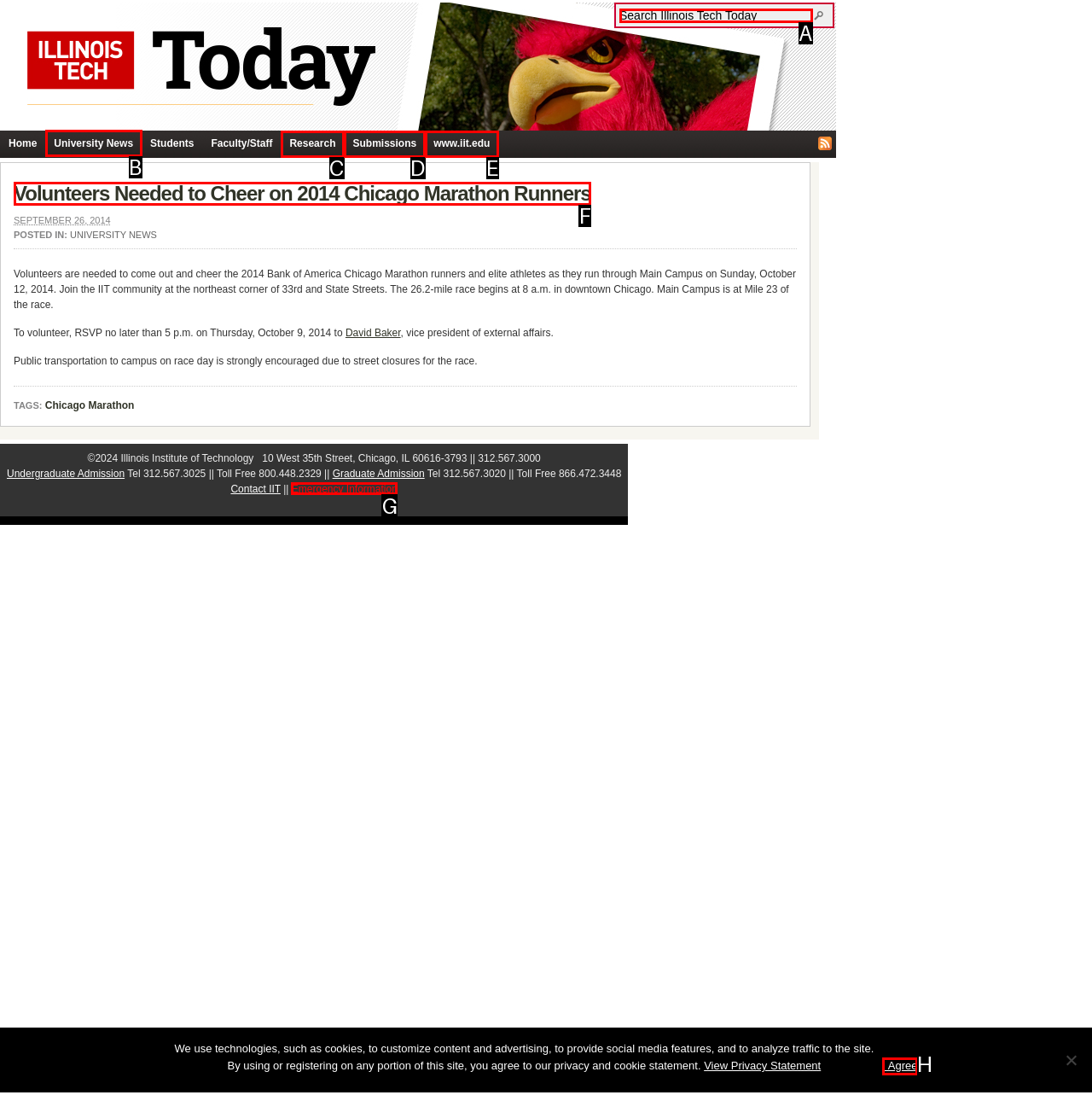Identify the HTML element you need to click to achieve the task: View University News. Respond with the corresponding letter of the option.

B